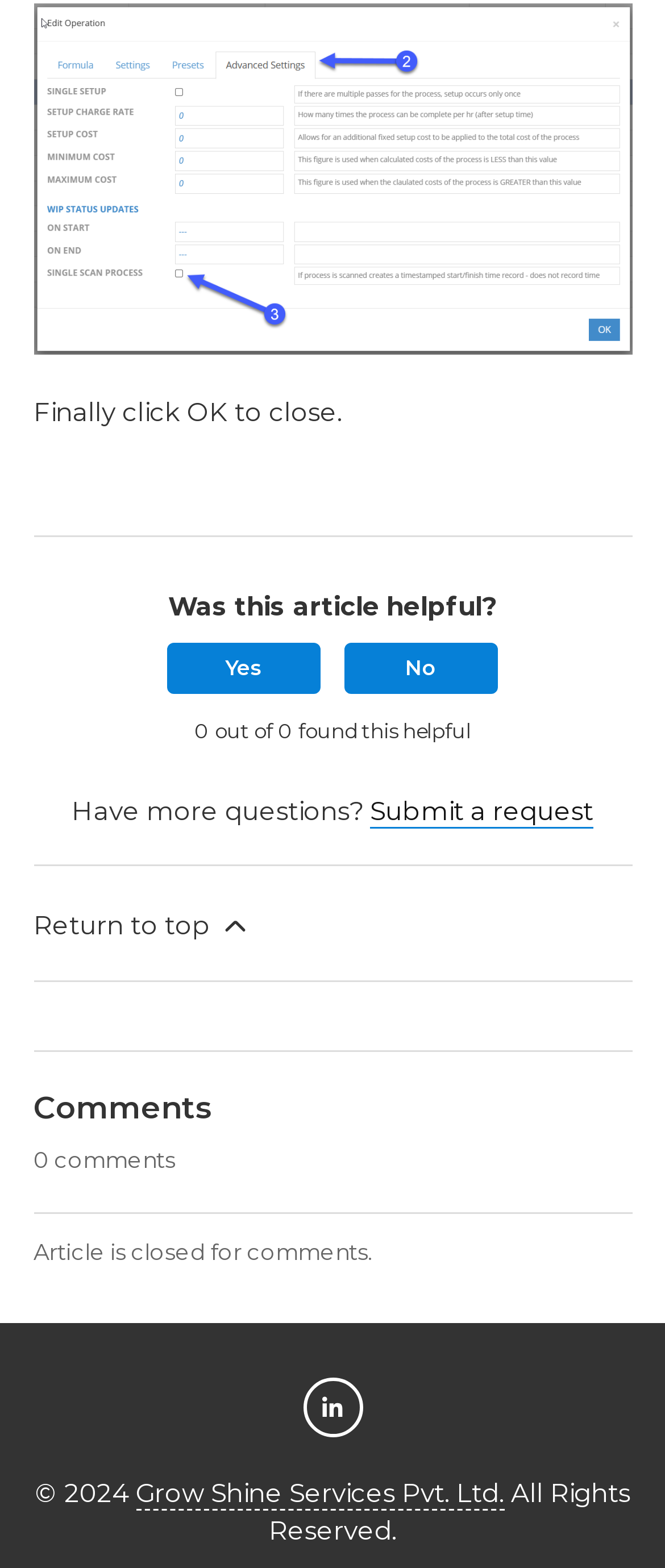What is the status of commenting on the article?
Respond with a short answer, either a single word or a phrase, based on the image.

Closed